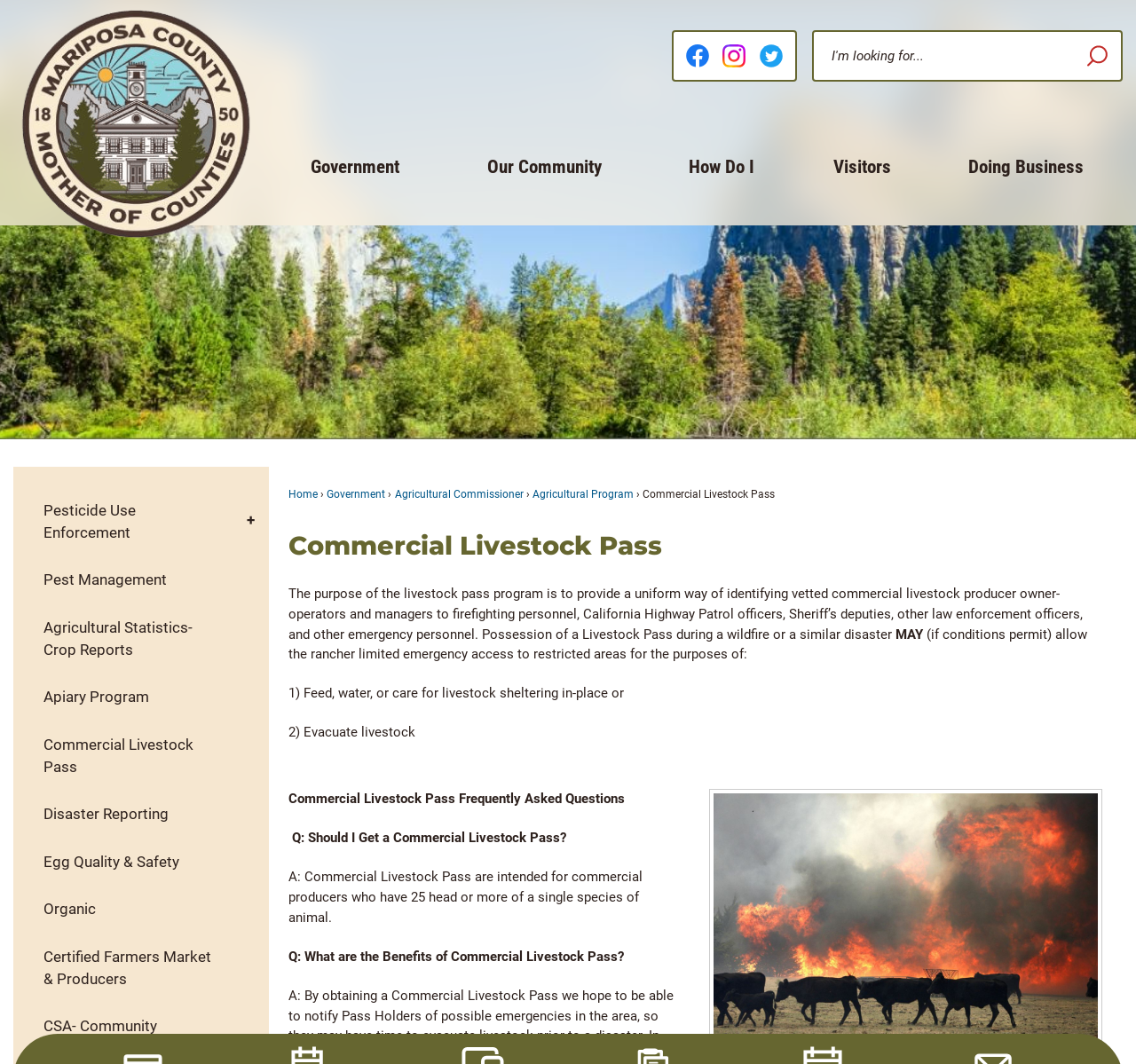Please identify the bounding box coordinates of the area that needs to be clicked to fulfill the following instruction: "Click the 'Donate' link."

None